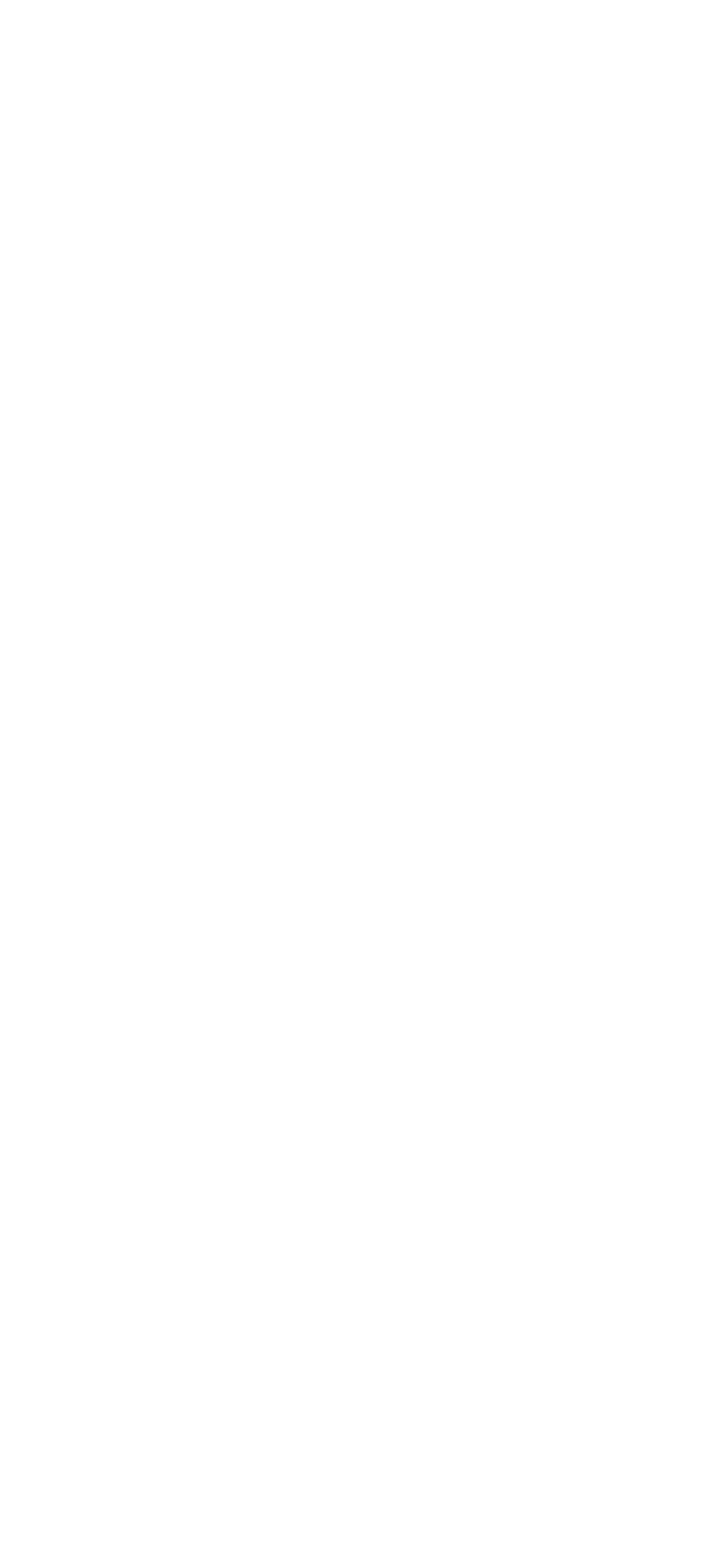Provide the bounding box coordinates of the UI element that matches the description: ">".

[0.564, 0.224, 0.641, 0.258]